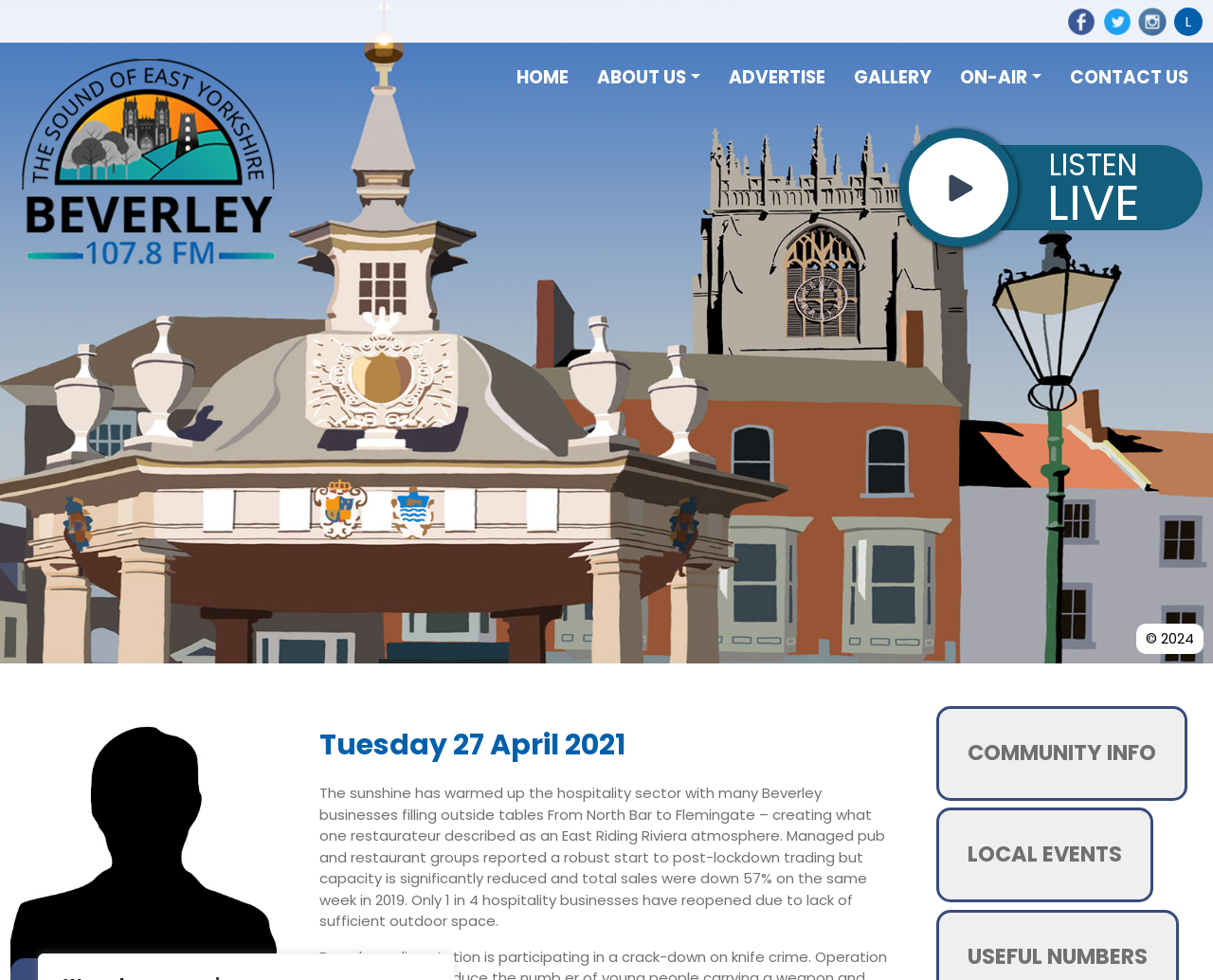Locate the bounding box coordinates of the element that should be clicked to execute the following instruction: "Go to the HOME page".

[0.414, 0.058, 0.481, 0.1]